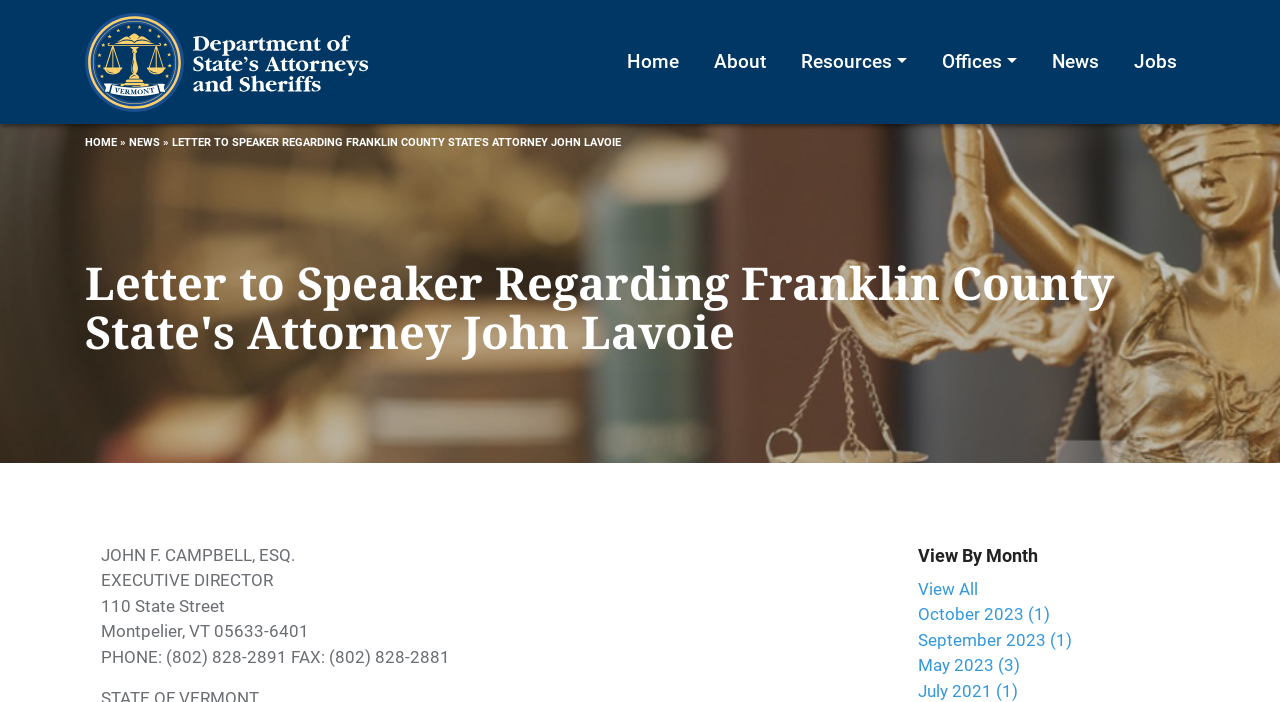Please answer the following query using a single word or phrase: 
What is the title of the department mentioned?

Department of State's Attorneys and Sheriffs